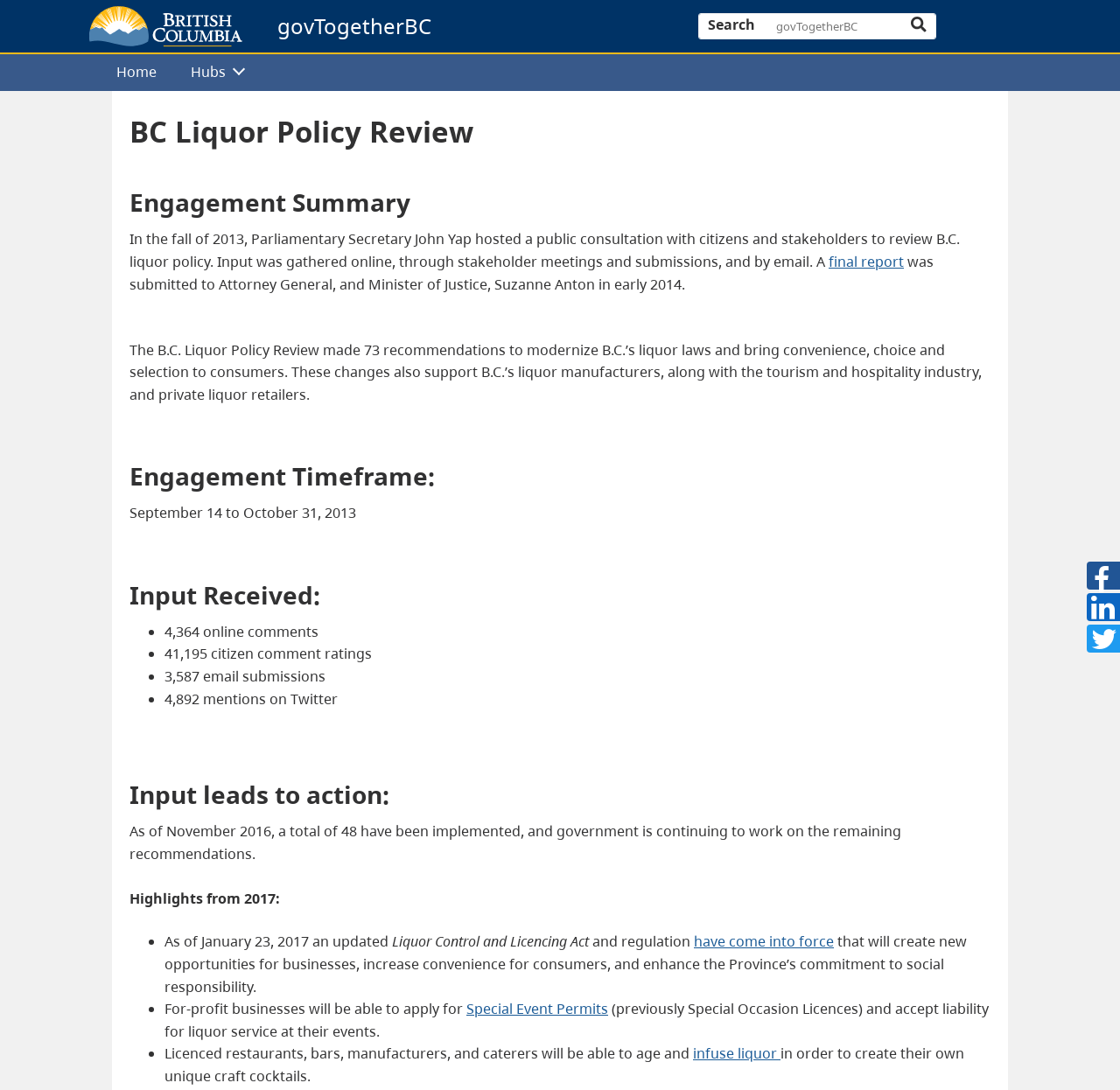Locate the bounding box coordinates of the element that needs to be clicked to carry out the instruction: "Explore govTogetherBC". The coordinates should be given as four float numbers ranging from 0 to 1, i.e., [left, top, right, bottom].

[0.248, 0.008, 0.385, 0.039]